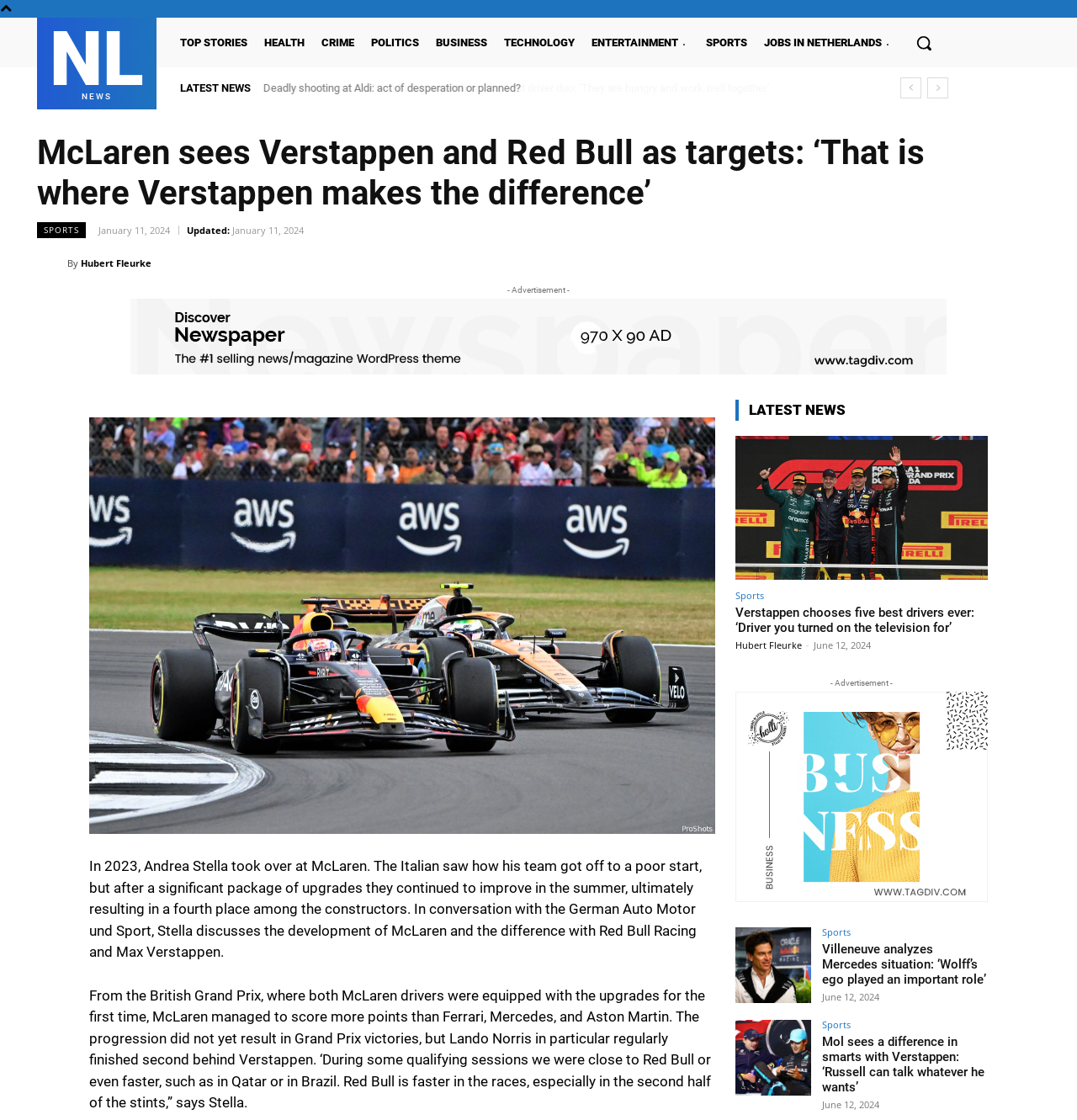Please predict the bounding box coordinates (top-left x, top-left y, bottom-right x, bottom-right y) for the UI element in the screenshot that fits the description: Hubert Fleurke

[0.075, 0.224, 0.141, 0.246]